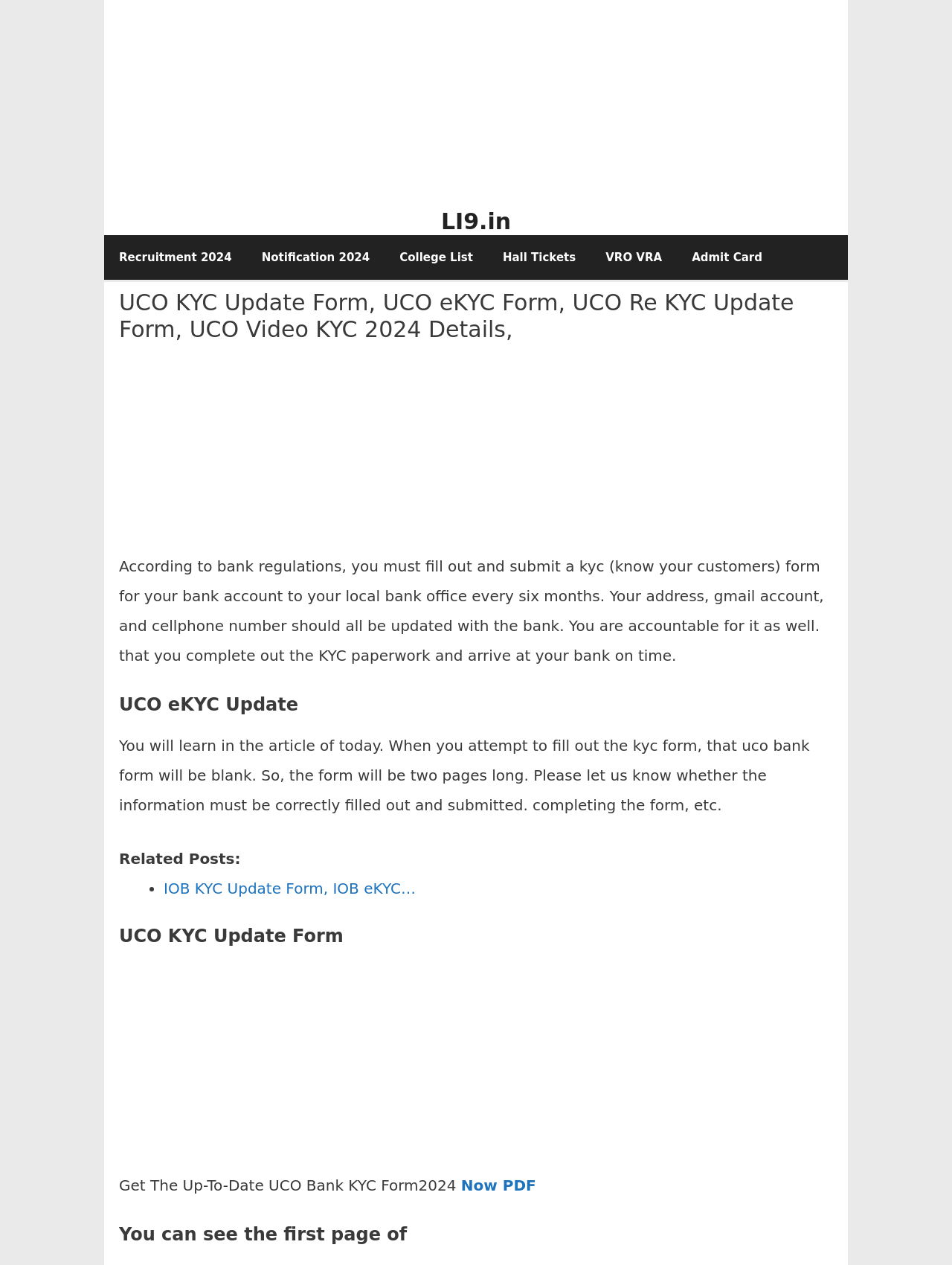Pinpoint the bounding box coordinates of the element to be clicked to execute the instruction: "Click on the 'Notification 2024' link".

[0.259, 0.186, 0.404, 0.221]